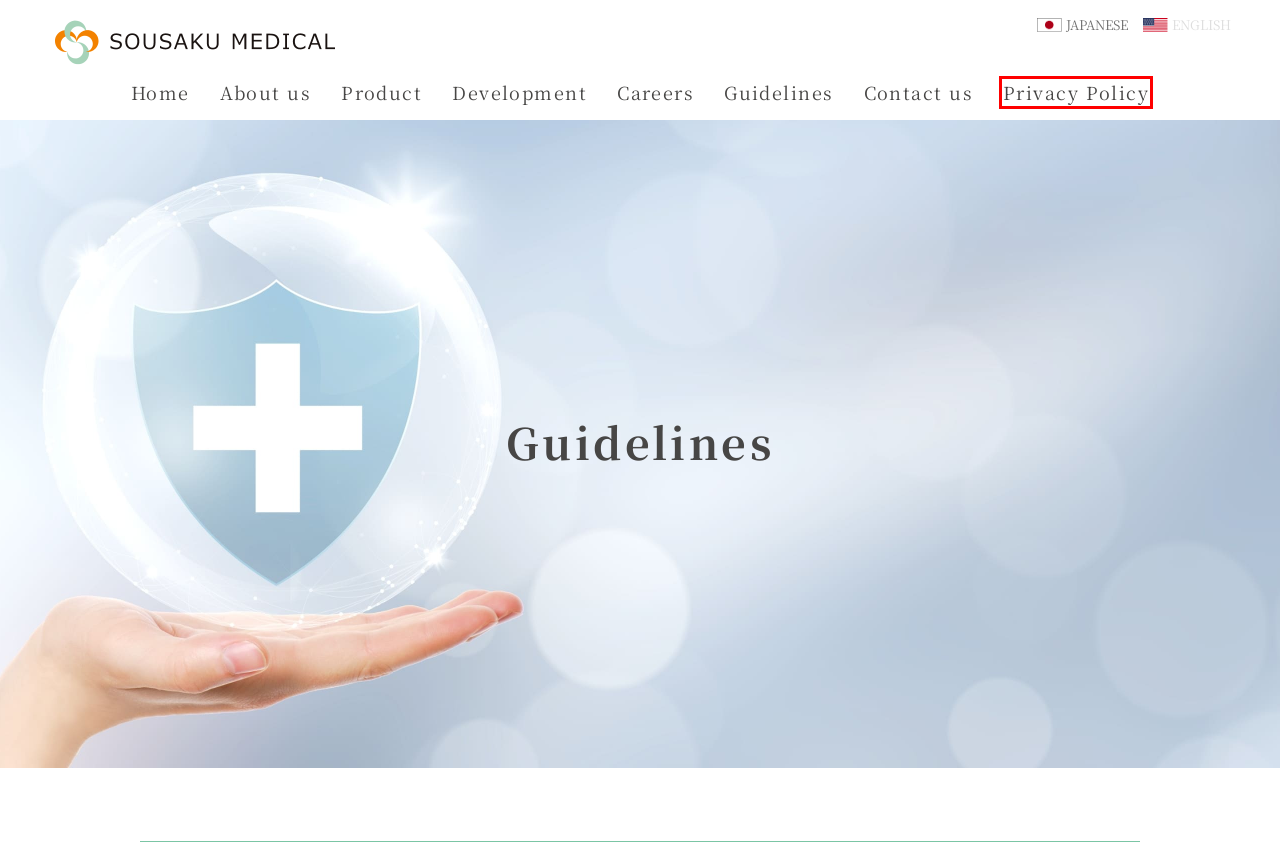Analyze the screenshot of a webpage that features a red rectangle bounding box. Pick the webpage description that best matches the new webpage you would see after clicking on the element within the red bounding box. Here are the candidates:
A. Sousaku Medical Co.,ltd. |  Product
B. 創作メディカル株式会社 |  トップページ
C. Sousaku Medical Co.,ltd. |  Development
D. Sousaku Medical Co.,ltd. |  Careers
E. Sousaku Medical Co.,ltd. |  Privacy Policy
F. Sousaku Medical Co.,ltd. |  Contact01
G. Sousaku Medical Co.,ltd. |  HOME
H. 「医療機器業界における医療機関等との透明性ガイドライン」策定について | 日本医療機器産業連合会日本医療機器産業連合会

E